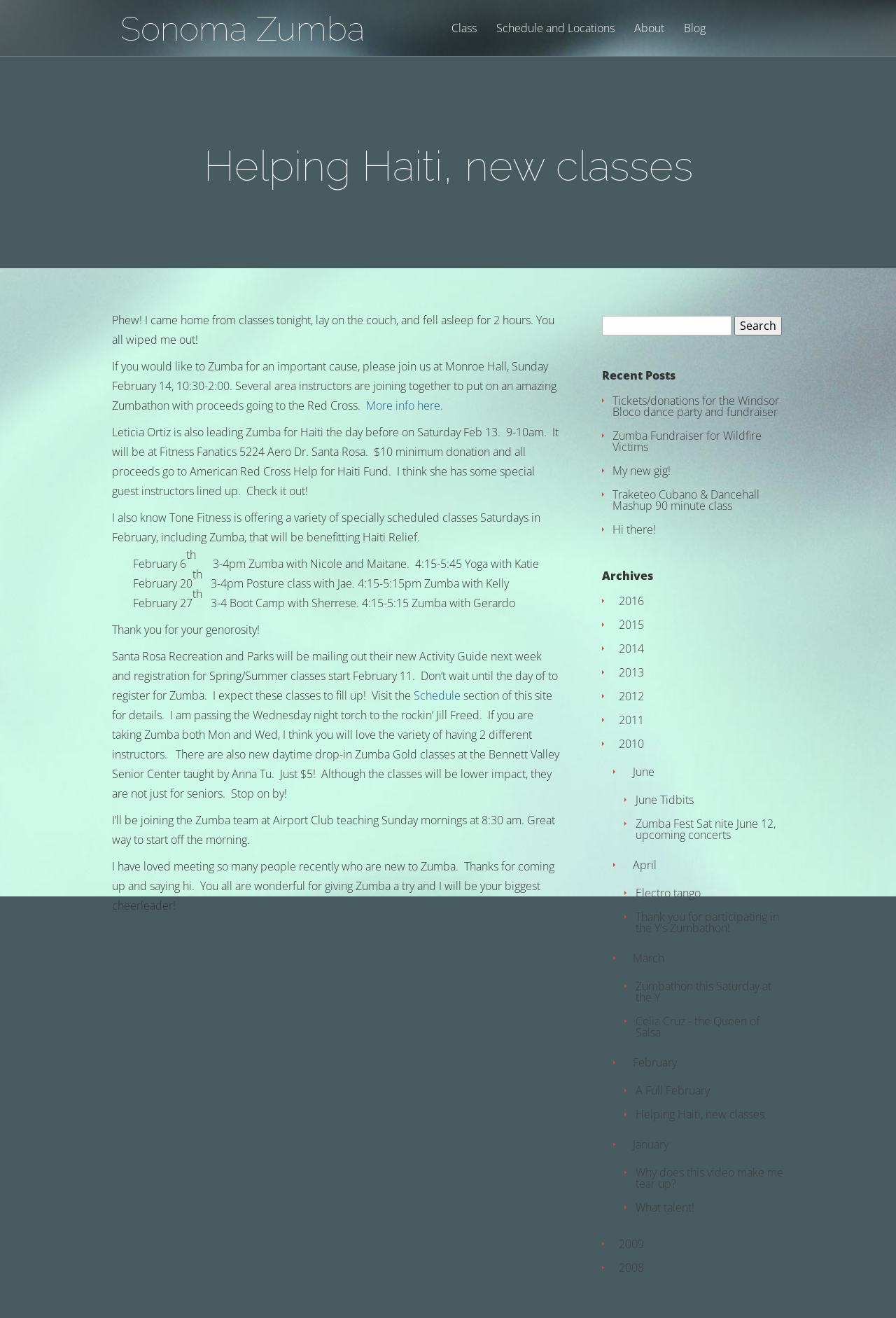Kindly respond to the following question with a single word or a brief phrase: 
What is the location of the Fitness Fanatics studio?

Santa Rosa